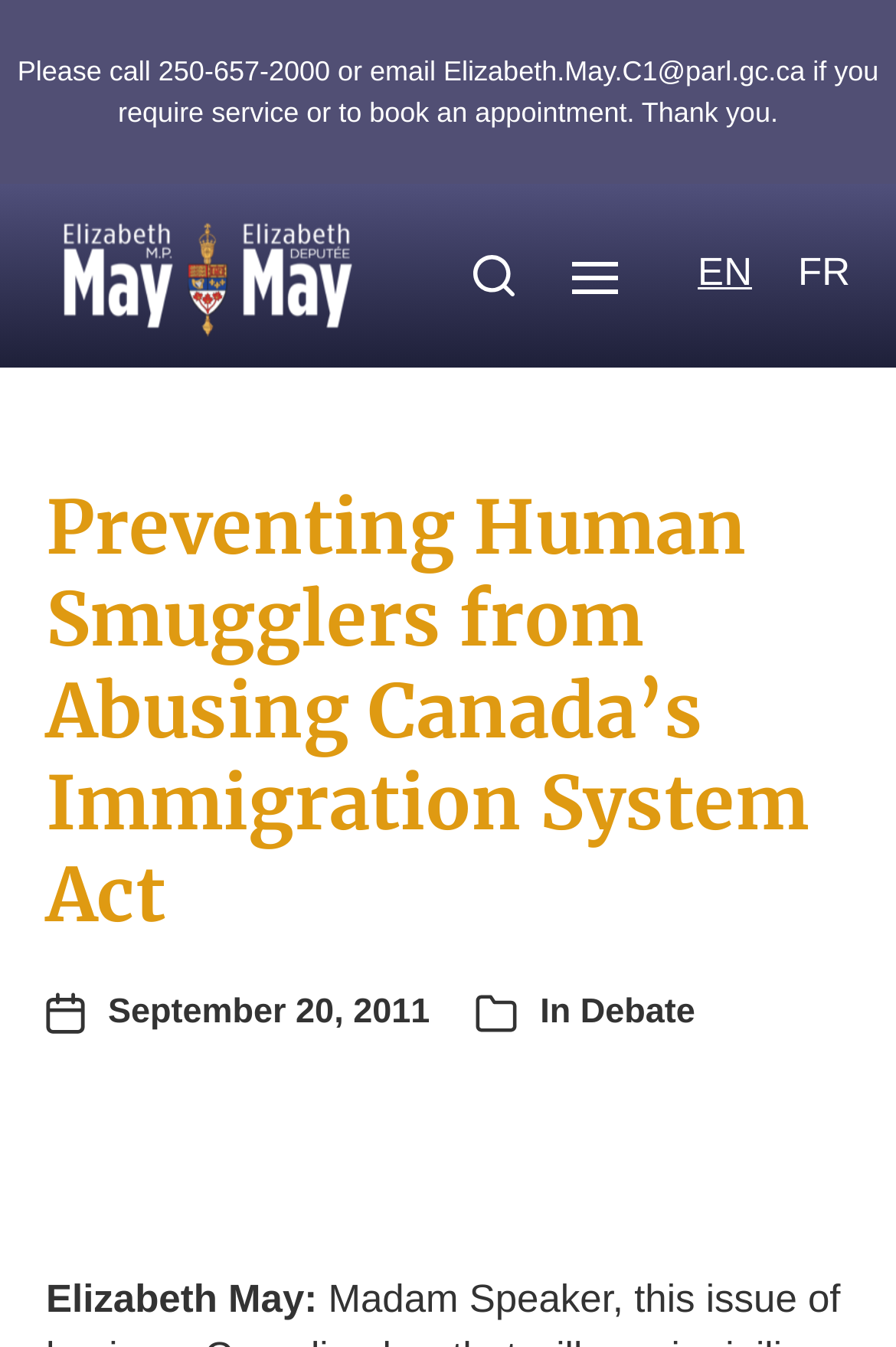Please extract the primary headline from the webpage.

Preventing Human Smugglers from Abusing Canada’s Immigration System Act